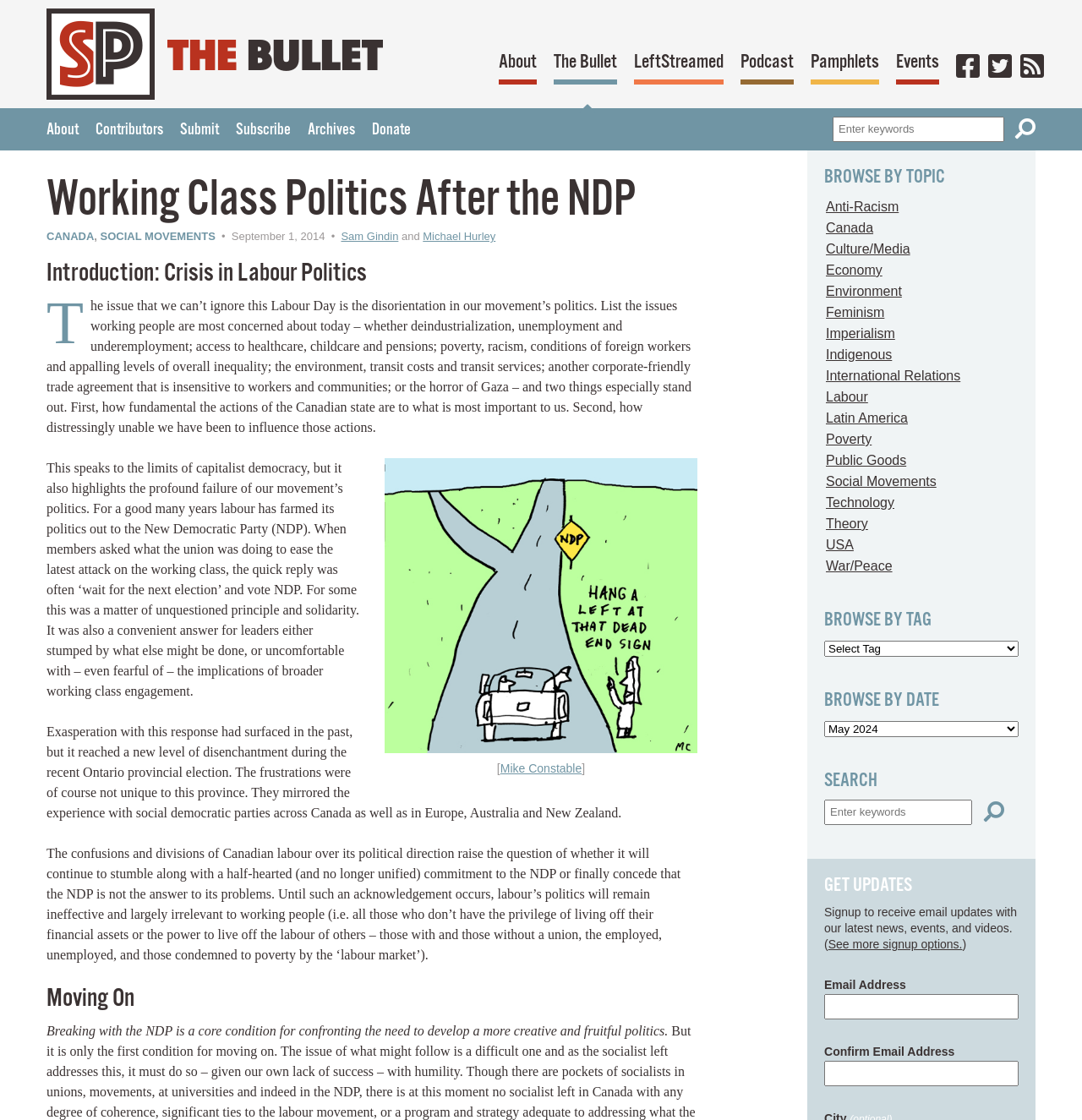Extract the main heading from the webpage content.

Working Class Politics After the NDP